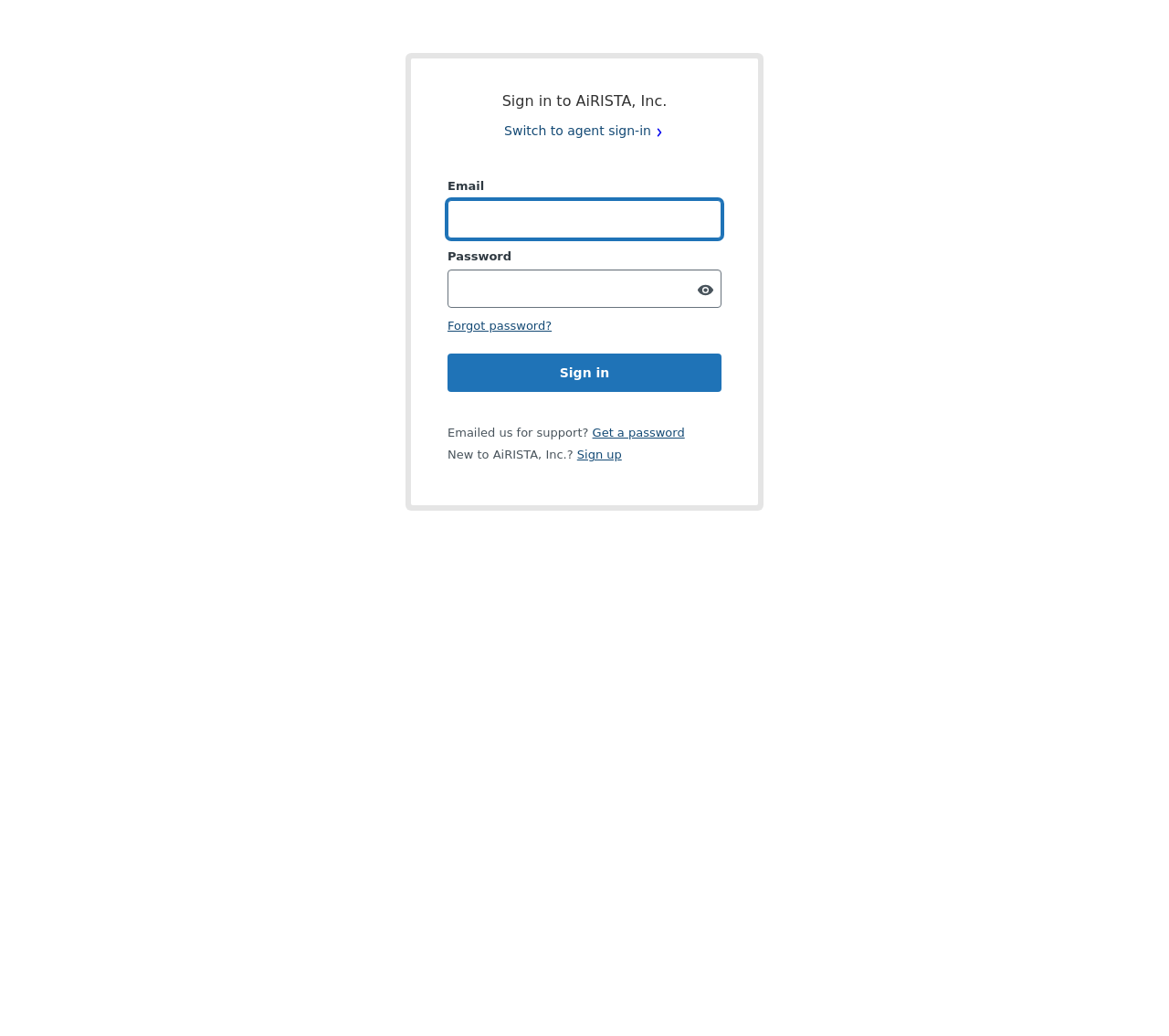Determine the bounding box coordinates for the HTML element described here: "Forgot password?".

[0.383, 0.308, 0.472, 0.321]